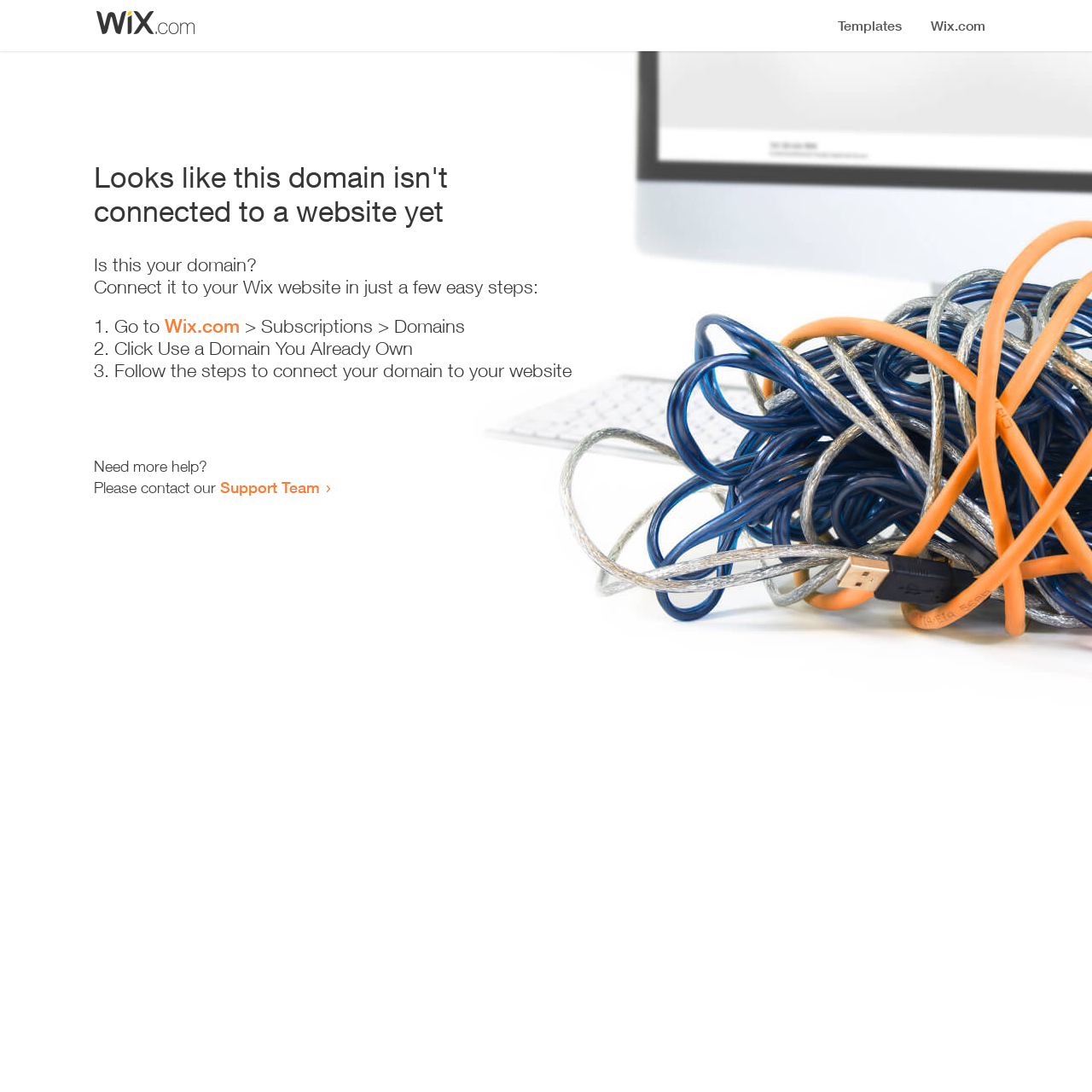How many steps are required to connect a domain to a Wix website?
Look at the image and respond to the question as thoroughly as possible.

I counted the number of steps by looking at the list of instructions on the webpage, which has three list markers ('1.', '2.', and '3.').